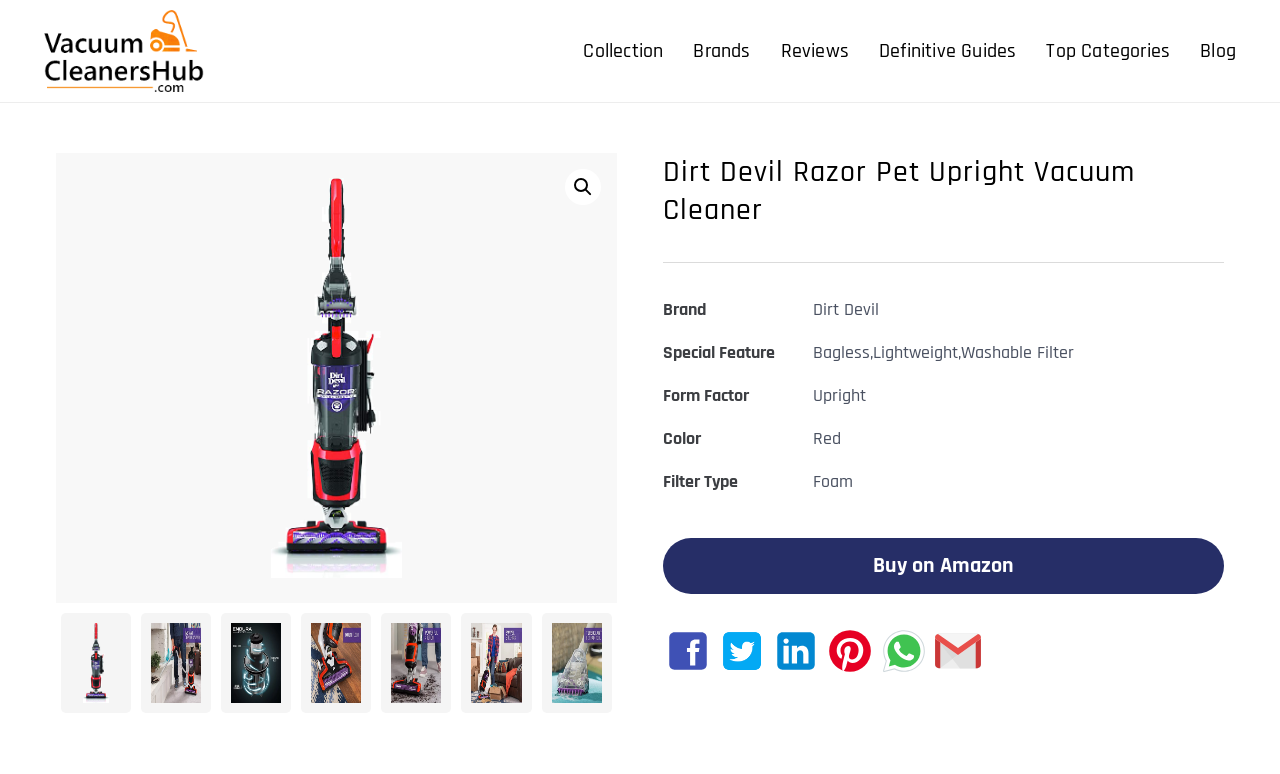Identify the bounding box coordinates of the region that needs to be clicked to carry out this instruction: "Buy the product on Amazon". Provide these coordinates as four float numbers ranging from 0 to 1, i.e., [left, top, right, bottom].

[0.518, 0.695, 0.956, 0.768]